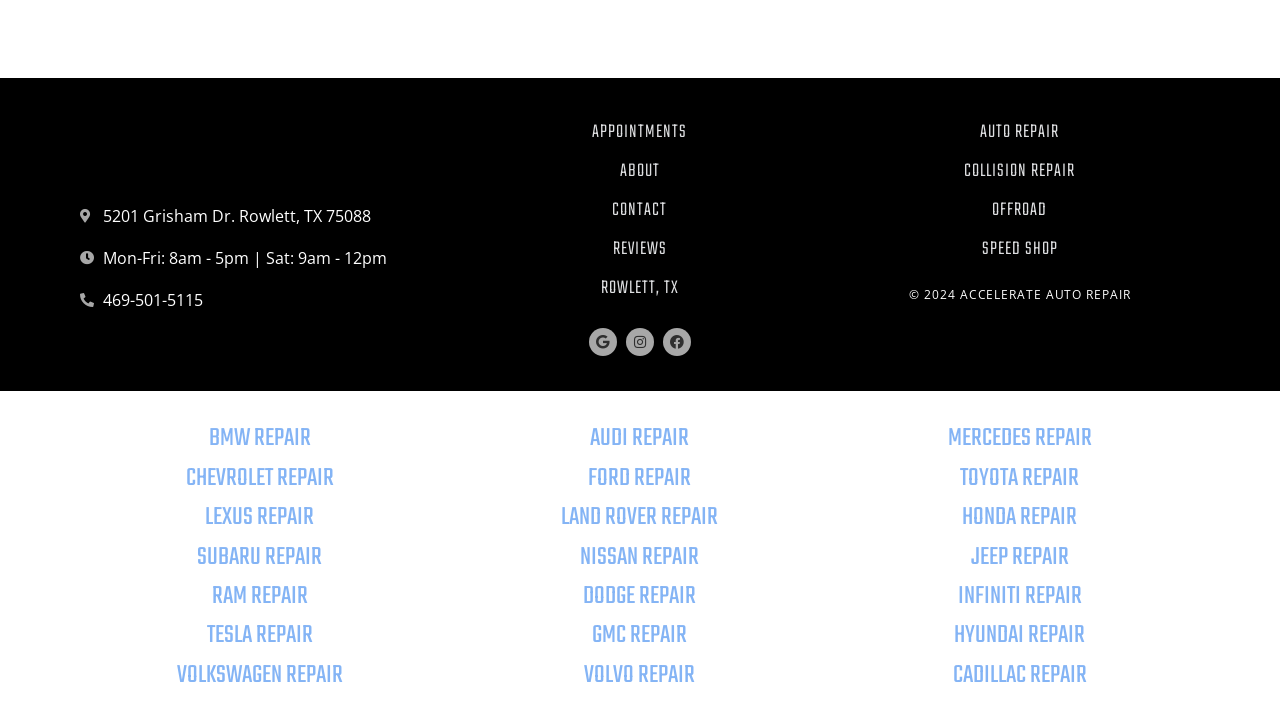Give a one-word or short-phrase answer to the following question: 
What are the business hours of the auto repair shop?

Mon-Fri: 8am - 5pm | Sat: 9am - 12pm